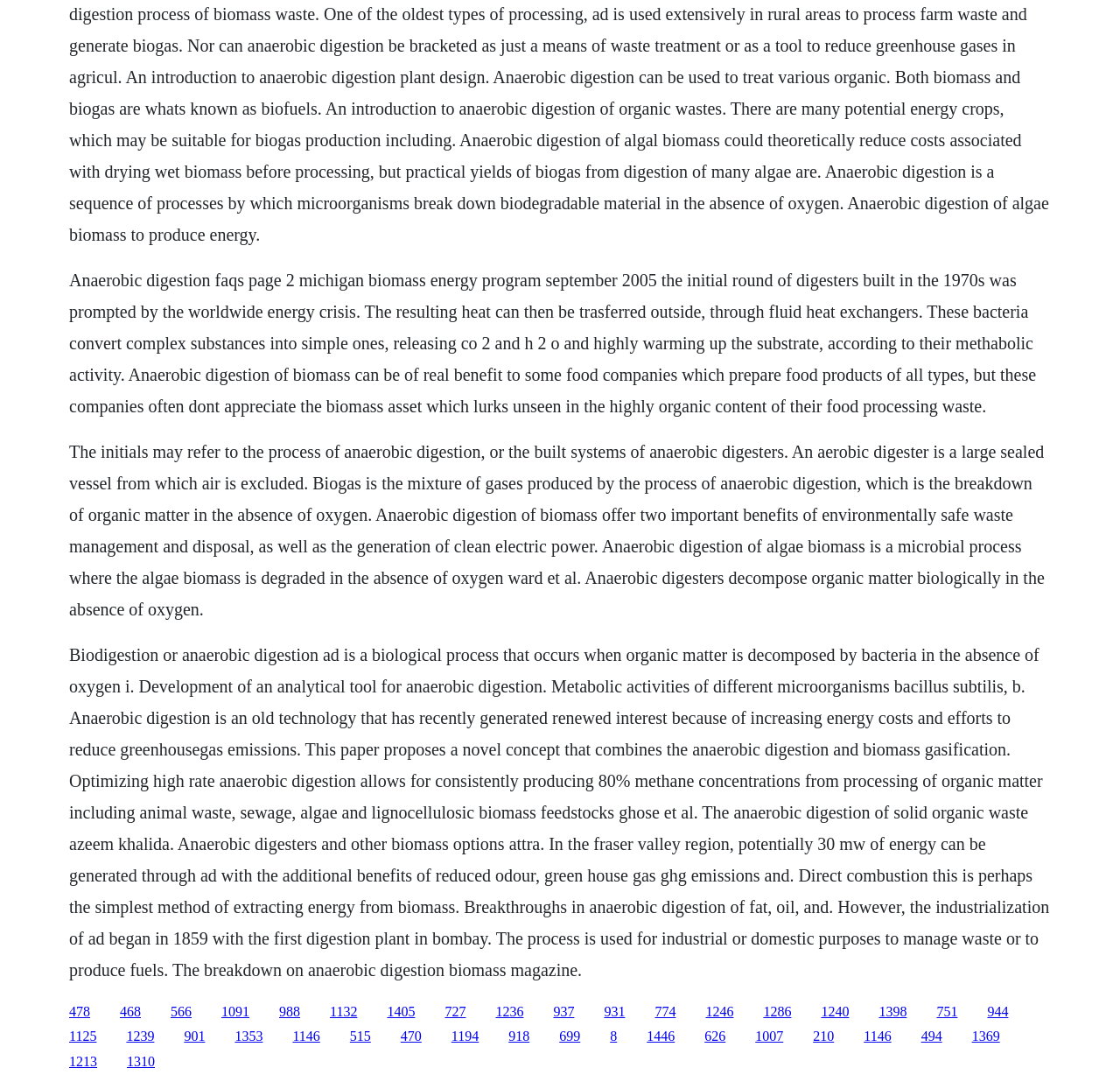Show the bounding box coordinates of the element that should be clicked to complete the task: "Click the link to page 1091".

[0.198, 0.928, 0.223, 0.941]